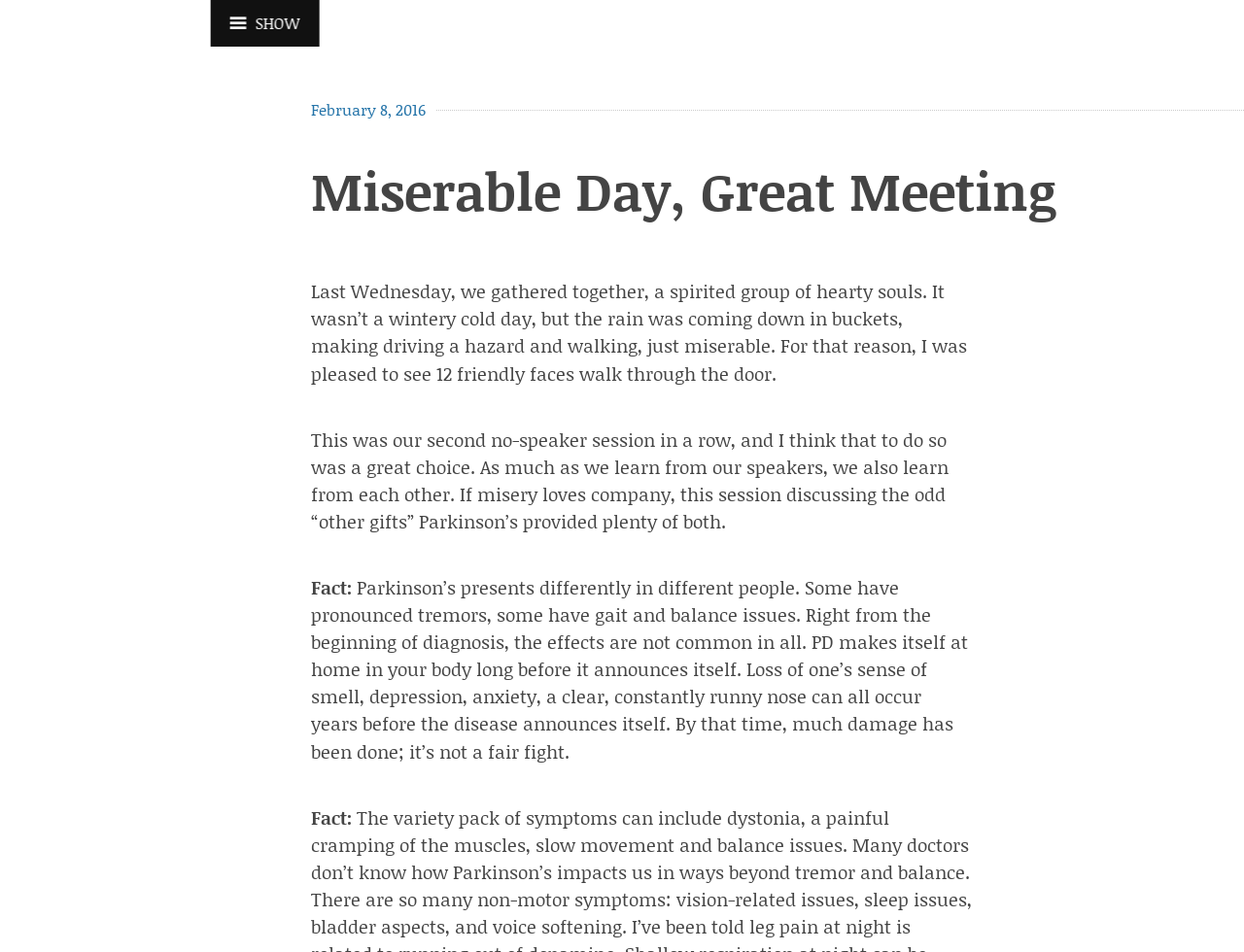What is one of the symptoms of Parkinson's disease?
Provide a detailed answer to the question using information from the image.

The answer can be found in the text 'PD makes itself at home in your body long before it announces itself. Loss of one’s sense of smell, depression, anxiety, a clear, constantly runny nose can all occur years before the disease announces itself.' which lists loss of sense of smell as one of the symptoms of Parkinson's disease.